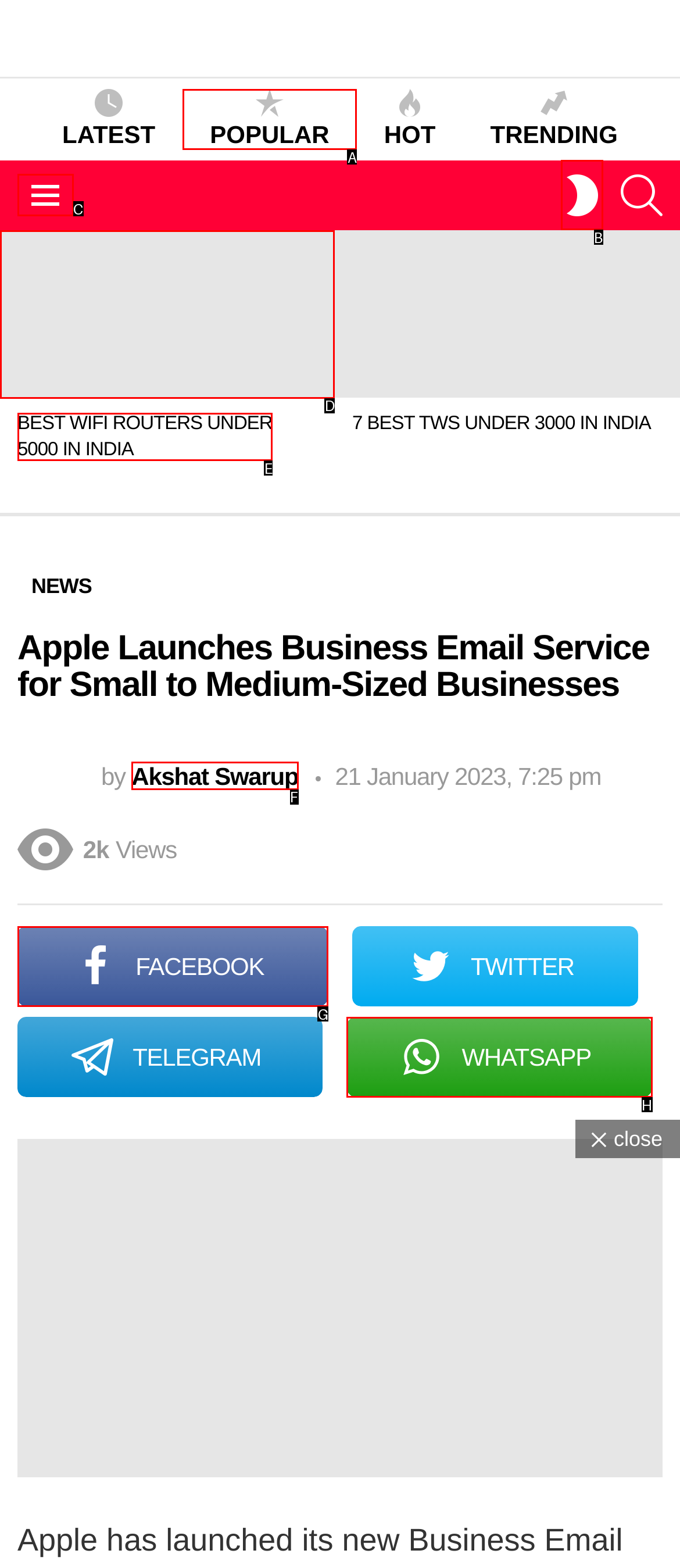Identify the correct HTML element to click to accomplish this task: Read latest story
Respond with the letter corresponding to the correct choice.

D